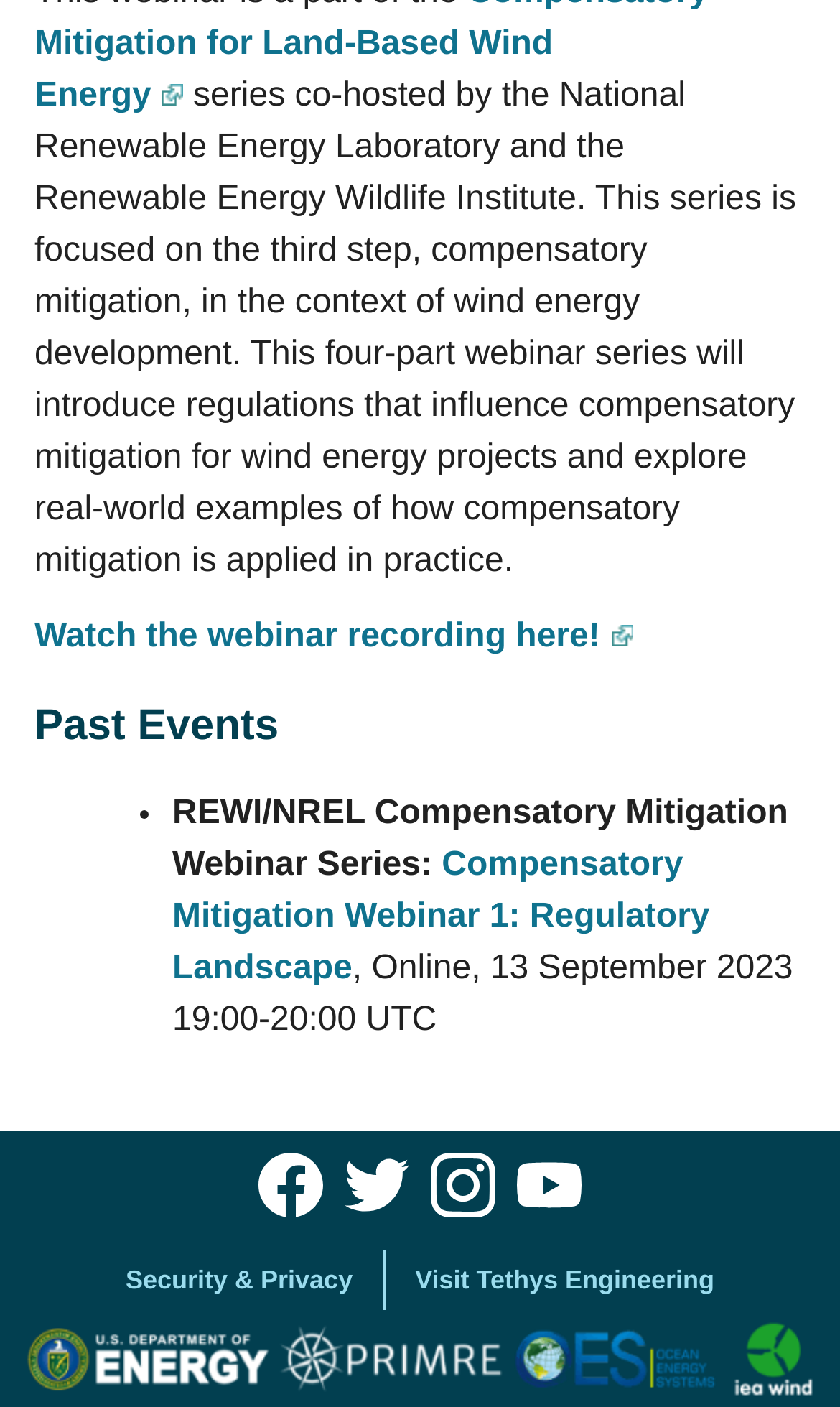Determine the bounding box of the UI element mentioned here: "Watch the webinar recording here!". The coordinates must be in the format [left, top, right, bottom] with values ranging from 0 to 1.

[0.041, 0.439, 0.753, 0.465]